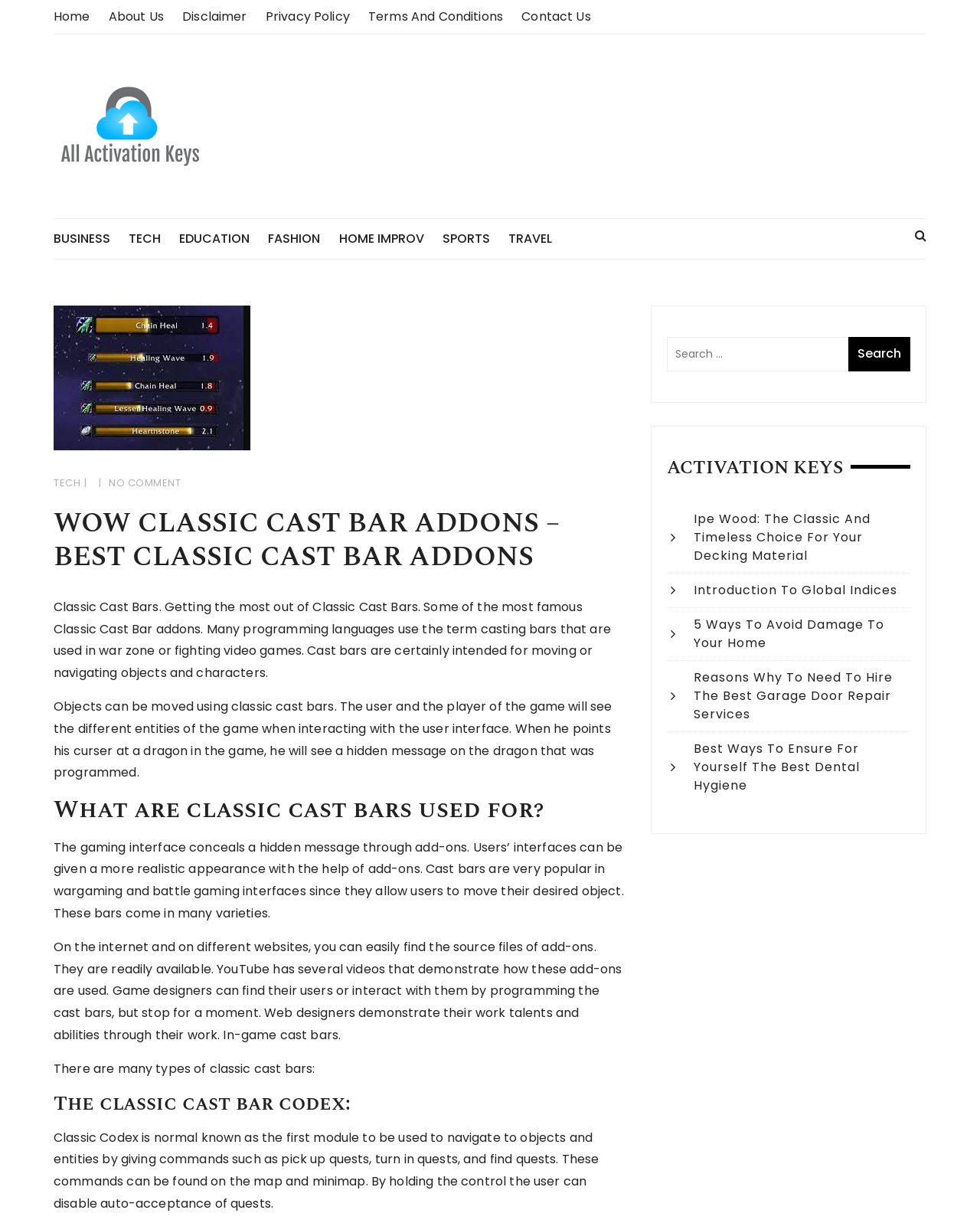Kindly determine the bounding box coordinates of the area that needs to be clicked to fulfill this instruction: "Search for something".

[0.68, 0.276, 0.929, 0.304]